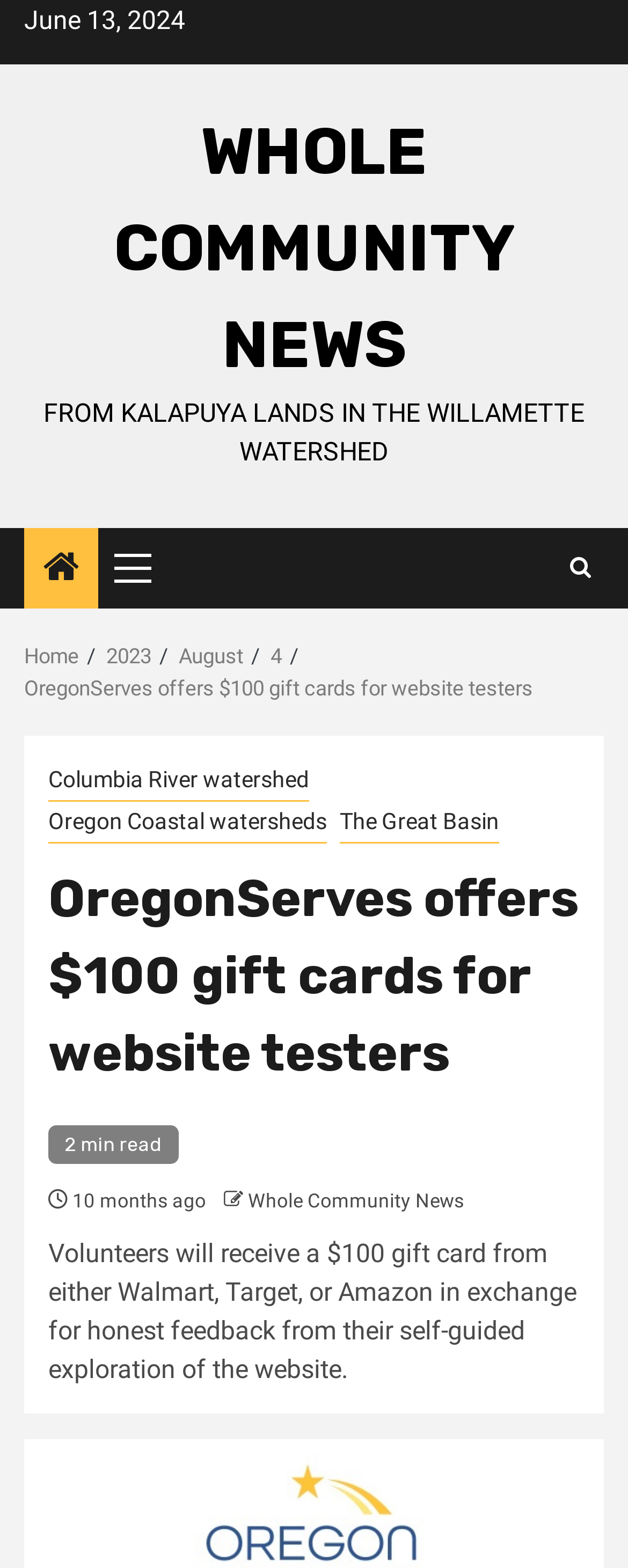Provide the bounding box coordinates of the area you need to click to execute the following instruction: "Go to 'Home' page".

[0.038, 0.411, 0.126, 0.426]